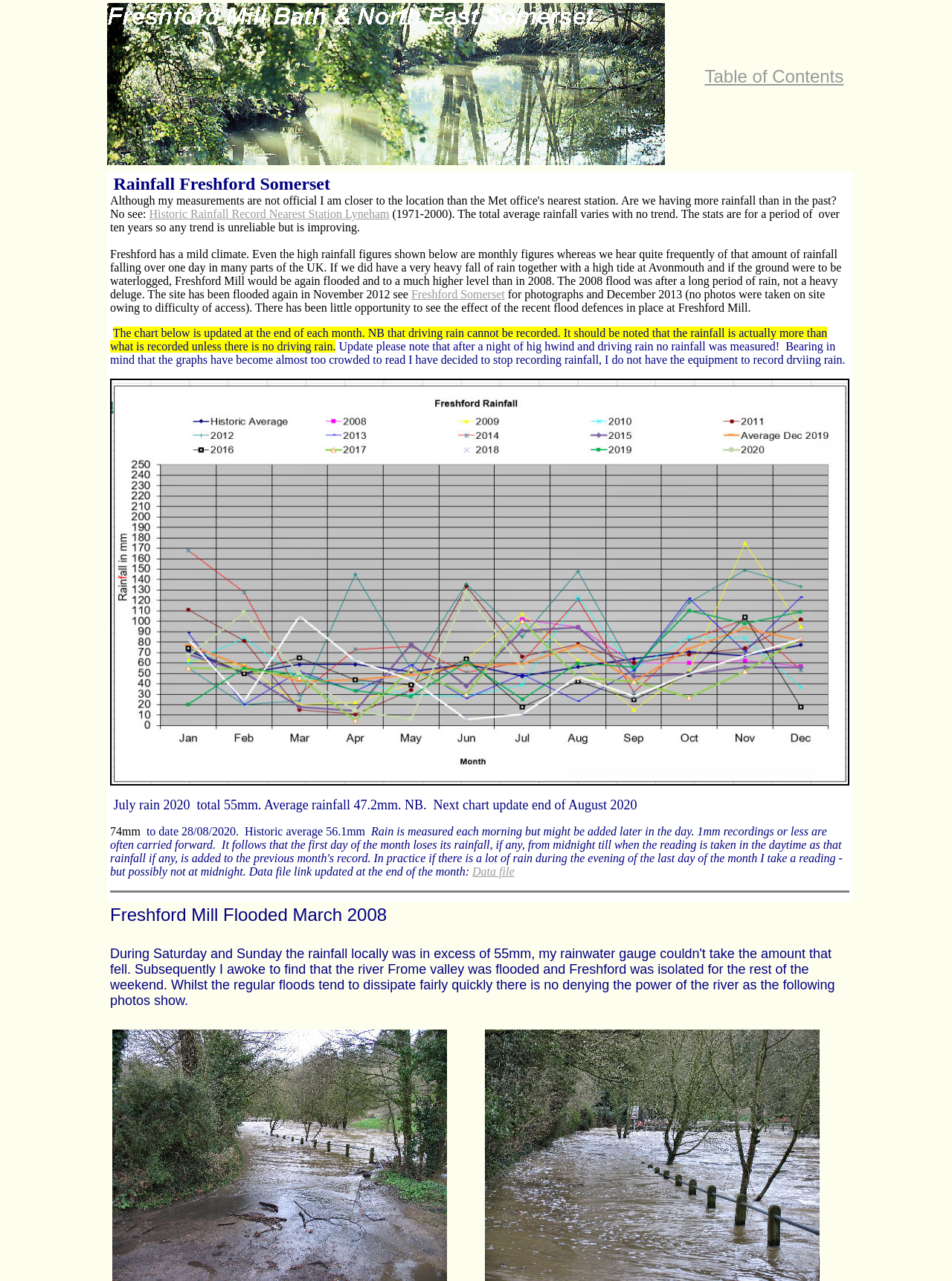What happened to Freshford Mill in 2008?
Use the information from the screenshot to give a comprehensive response to the question.

Based on the text on the webpage, Freshford Mill was flooded in 2008, as described in the section 'Freshford Mill Flooded March 2008'.